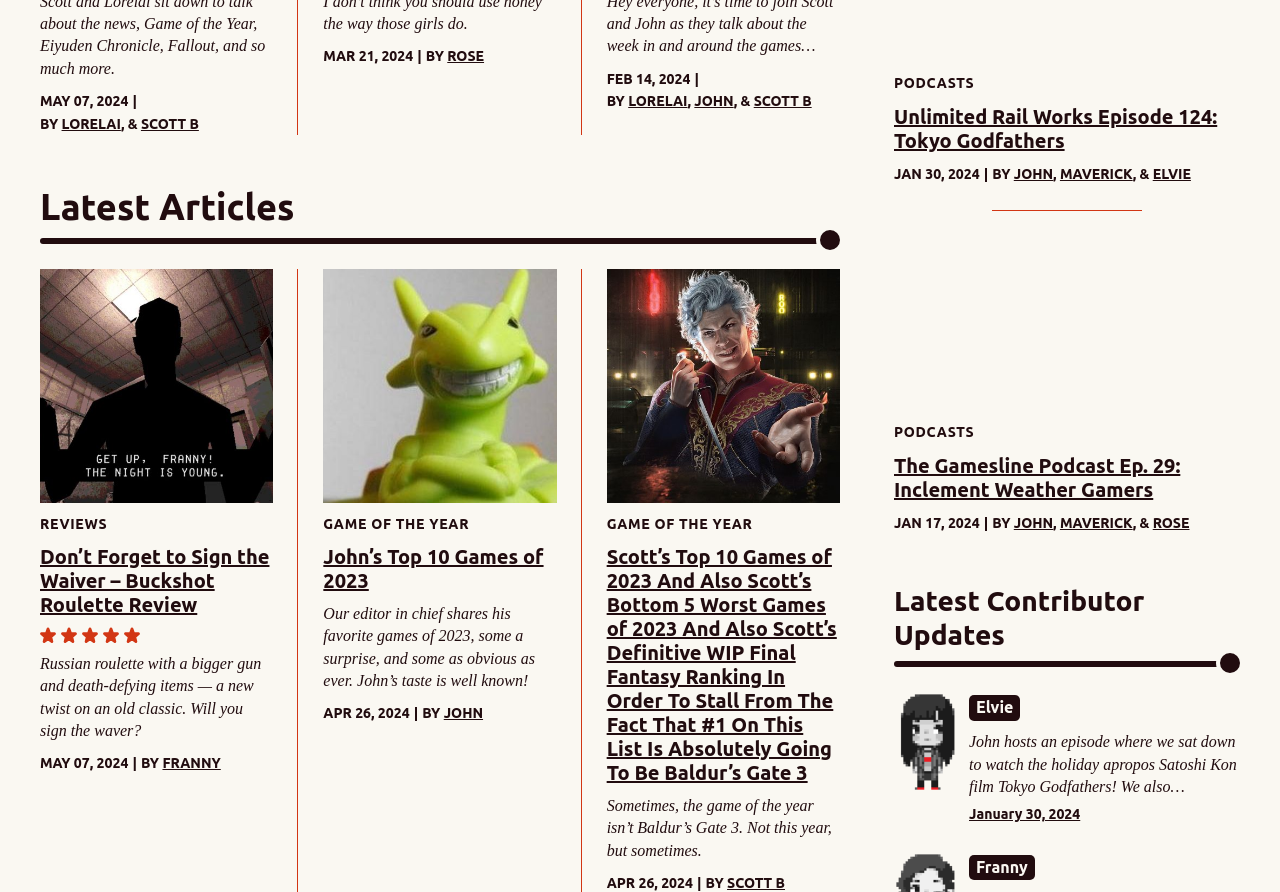What is the topic of the podcast 'Unlimited Rail Works Episode 124: Tokyo Godfathers'? Refer to the image and provide a one-word or short phrase answer.

Tokyo Godfathers